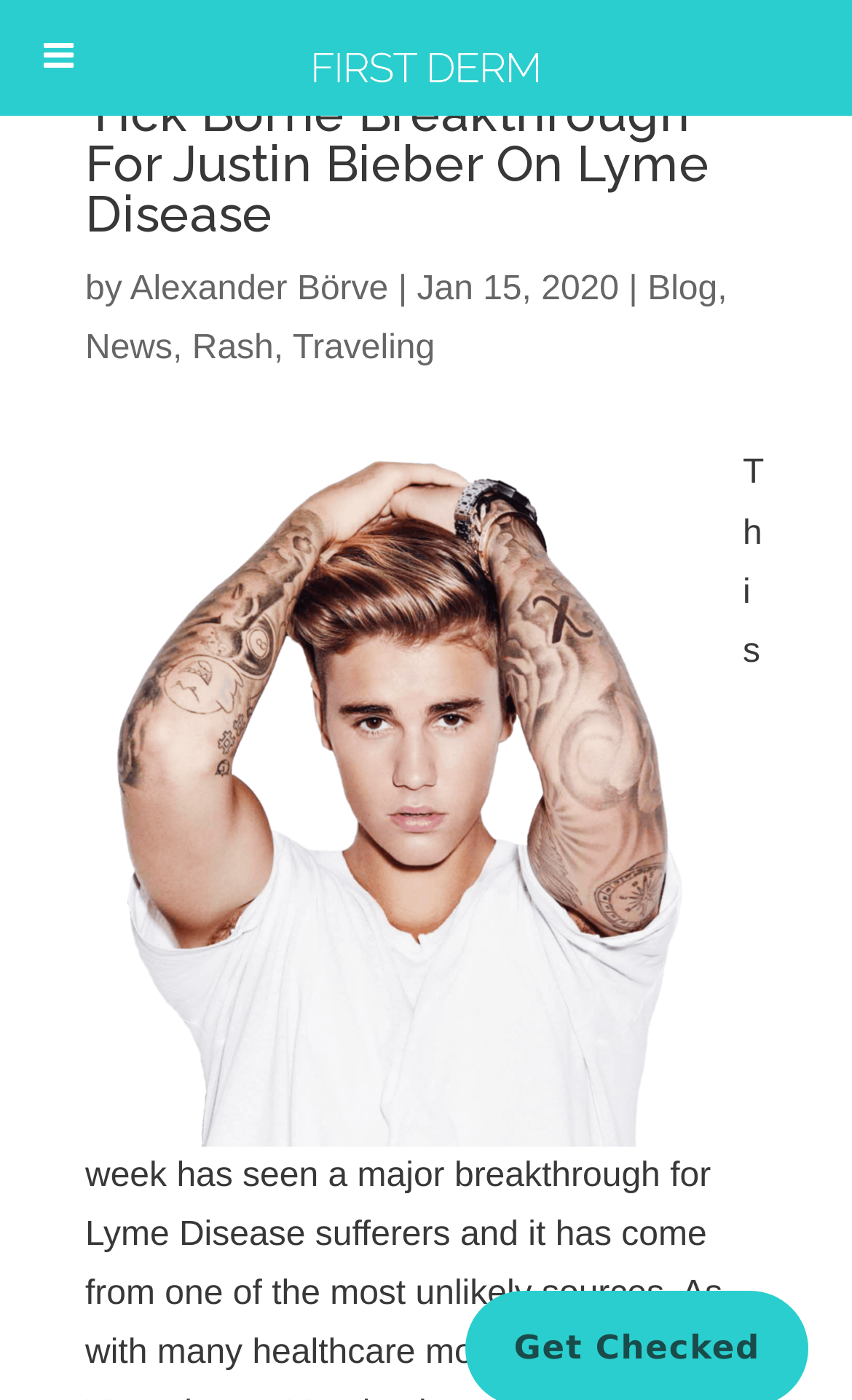Bounding box coordinates should be provided in the format (top-left x, top-left y, bottom-right x, bottom-right y) with all values between 0 and 1. Identify the bounding box for this UI element: Recapture 360

None